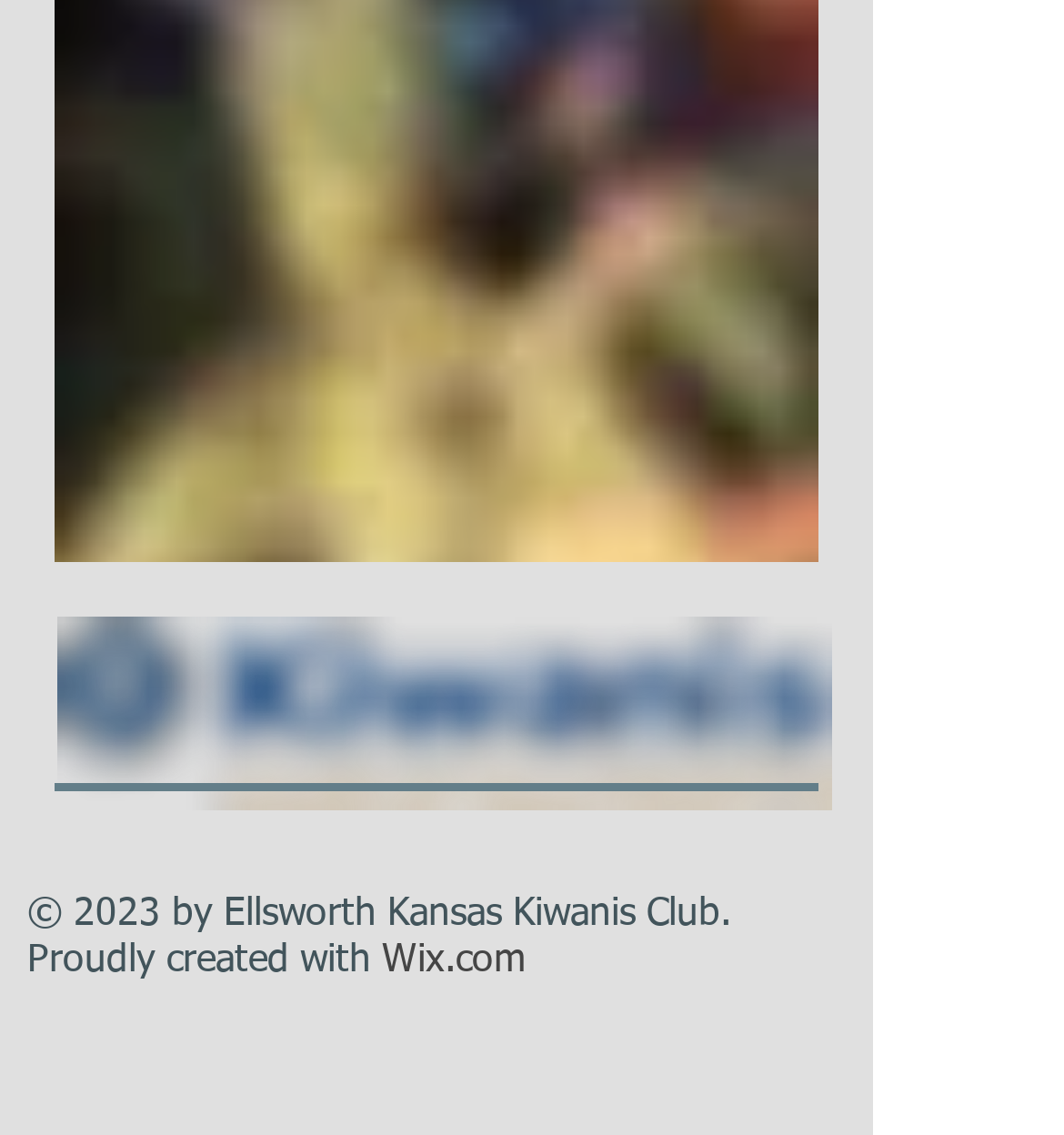Using the information in the image, give a comprehensive answer to the question: 
What social media platform is linked in the social bar?

The answer can be found by looking at the link element with the text 'Twitter Classic' which is a child element of the list element with the description 'Social Bar'. This link indicates that Twitter is one of the social media platforms linked in the social bar.